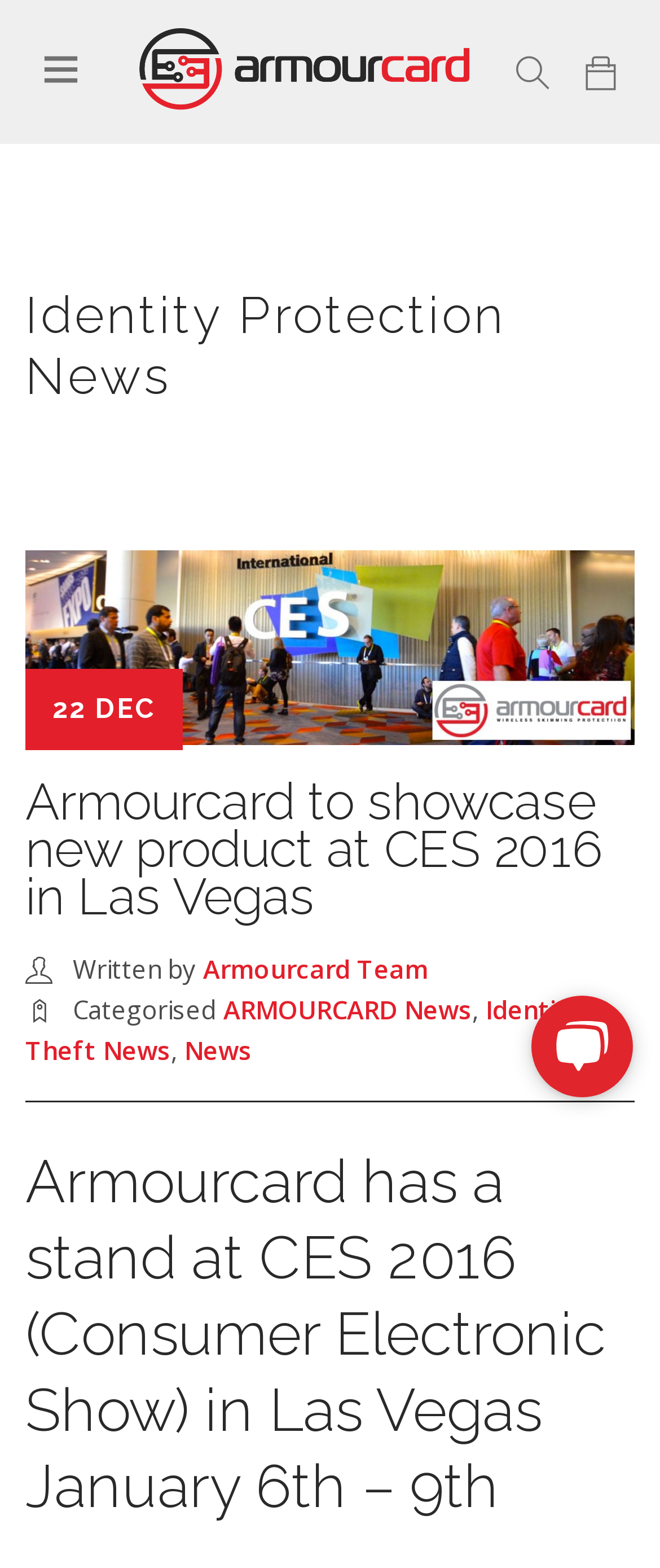Determine the bounding box coordinates of the element's region needed to click to follow the instruction: "Open Chat Widget". Provide these coordinates as four float numbers between 0 and 1, formatted as [left, top, right, bottom].

[0.744, 0.613, 1.0, 0.717]